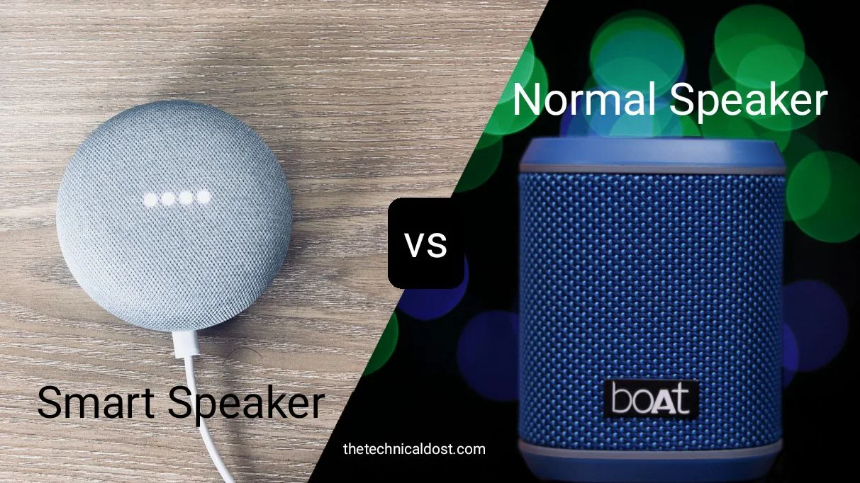Generate a detailed narrative of the image.

The image presents a striking comparison between a smart speaker and a traditional speaker, emphasizing the evolving landscape of audio technology. On the left, the sleek, grey smart speaker, adorned with a minimalist design, represents modern convenience and smart capabilities, linked to an internet connection for voice-activated assistance. It sits on a warm wooden surface, conveying a contemporary home setting. 

On the right, the vibrant blue normal speaker stands out with its rugged design, showcasing the classic appeal of portable sound. With the brand name "boAt" prominently displayed, it appeals to loyal users who appreciate reliability and straightforward functionality. The background blurs into colorful bokeh, enhancing the visual tension between the high-tech smart speaker and the tried-and-true normal speaker, underscoring the question posed: "Smart Speaker vs. Normal Speaker – Where Should We Invest?" The juxtaposition invites viewers to consider their audio needs and preferences in an ever-advancing tech world.